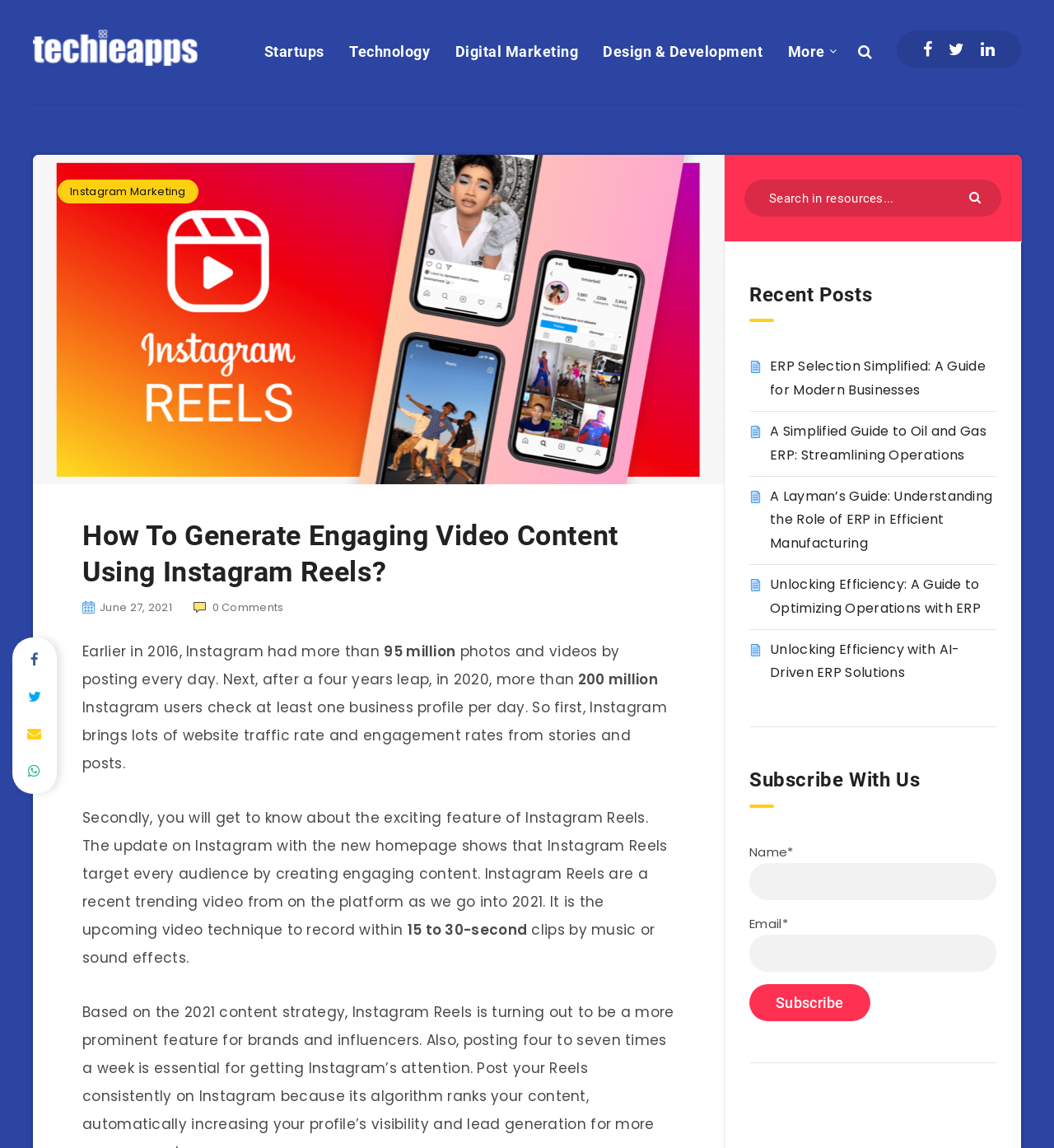Please identify the bounding box coordinates of the element I need to click to follow this instruction: "Click on the Techieapps link".

[0.031, 0.025, 0.188, 0.058]